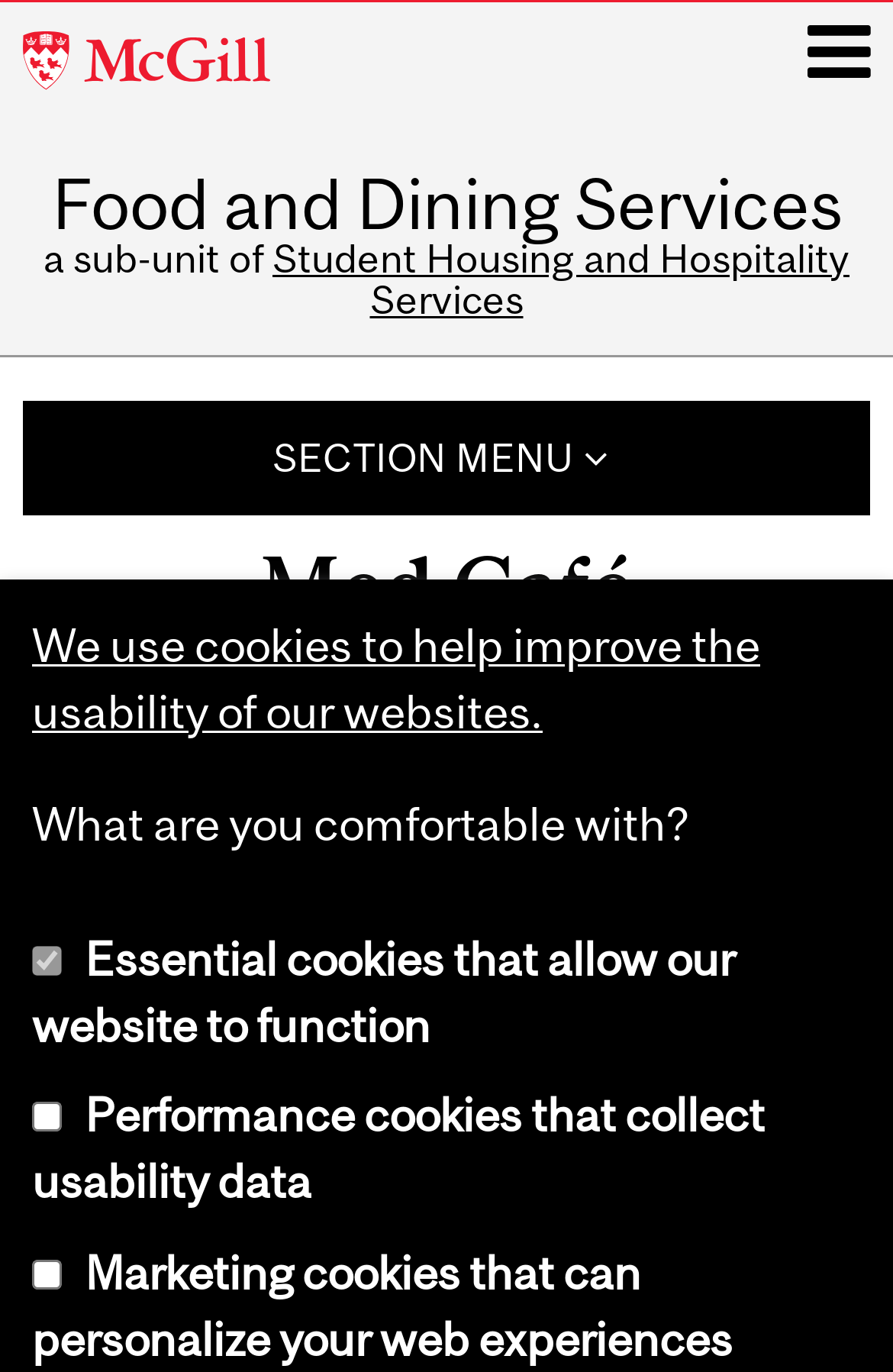Predict the bounding box for the UI component with the following description: "Section menu".

[0.026, 0.293, 0.974, 0.376]